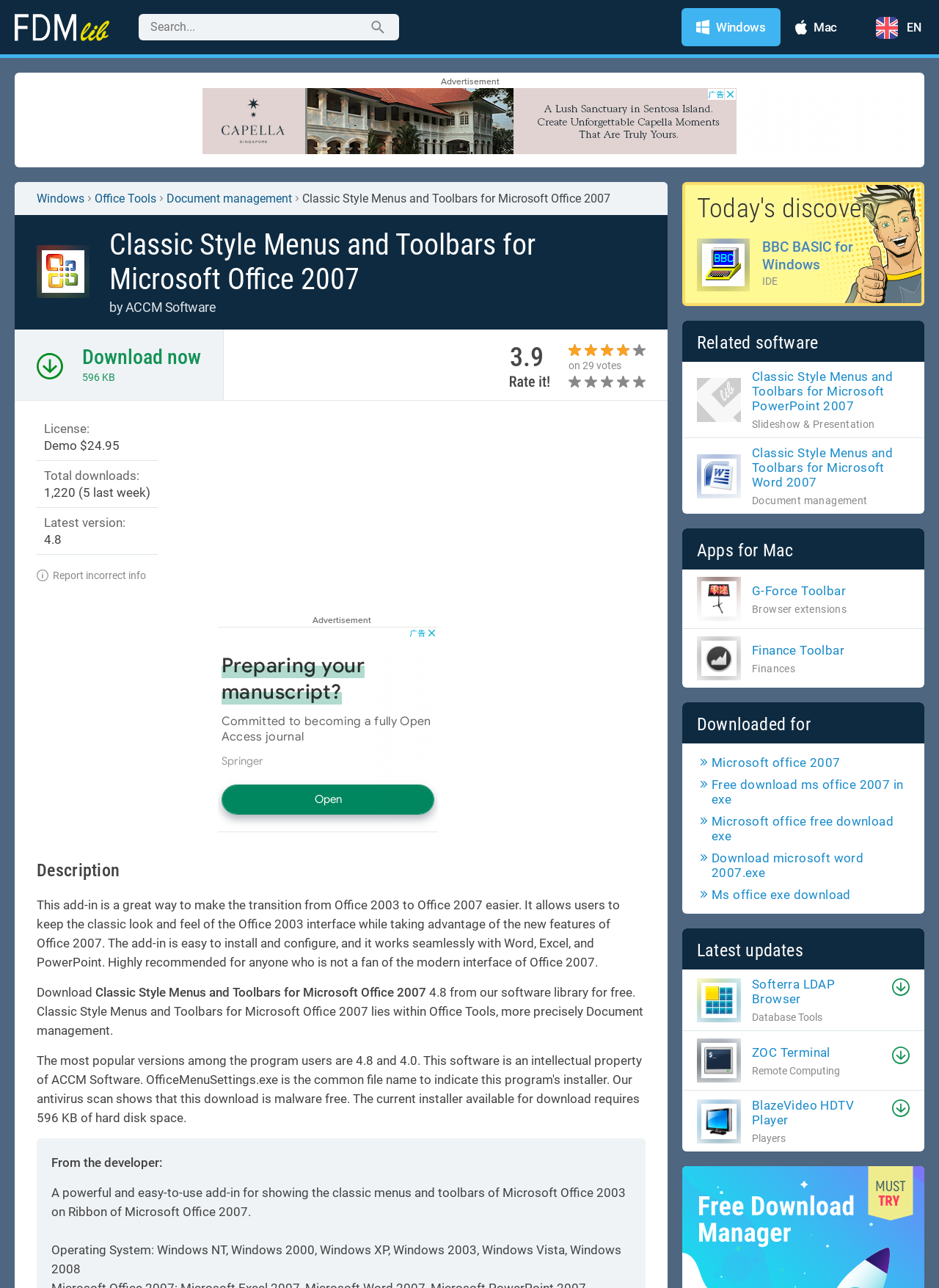What is the license type of the software?
Based on the visual information, provide a detailed and comprehensive answer.

I determined the answer by looking at the static text 'License: Demo $24.95' in the webpage, which suggests that the software is a demo version that costs $24.95.